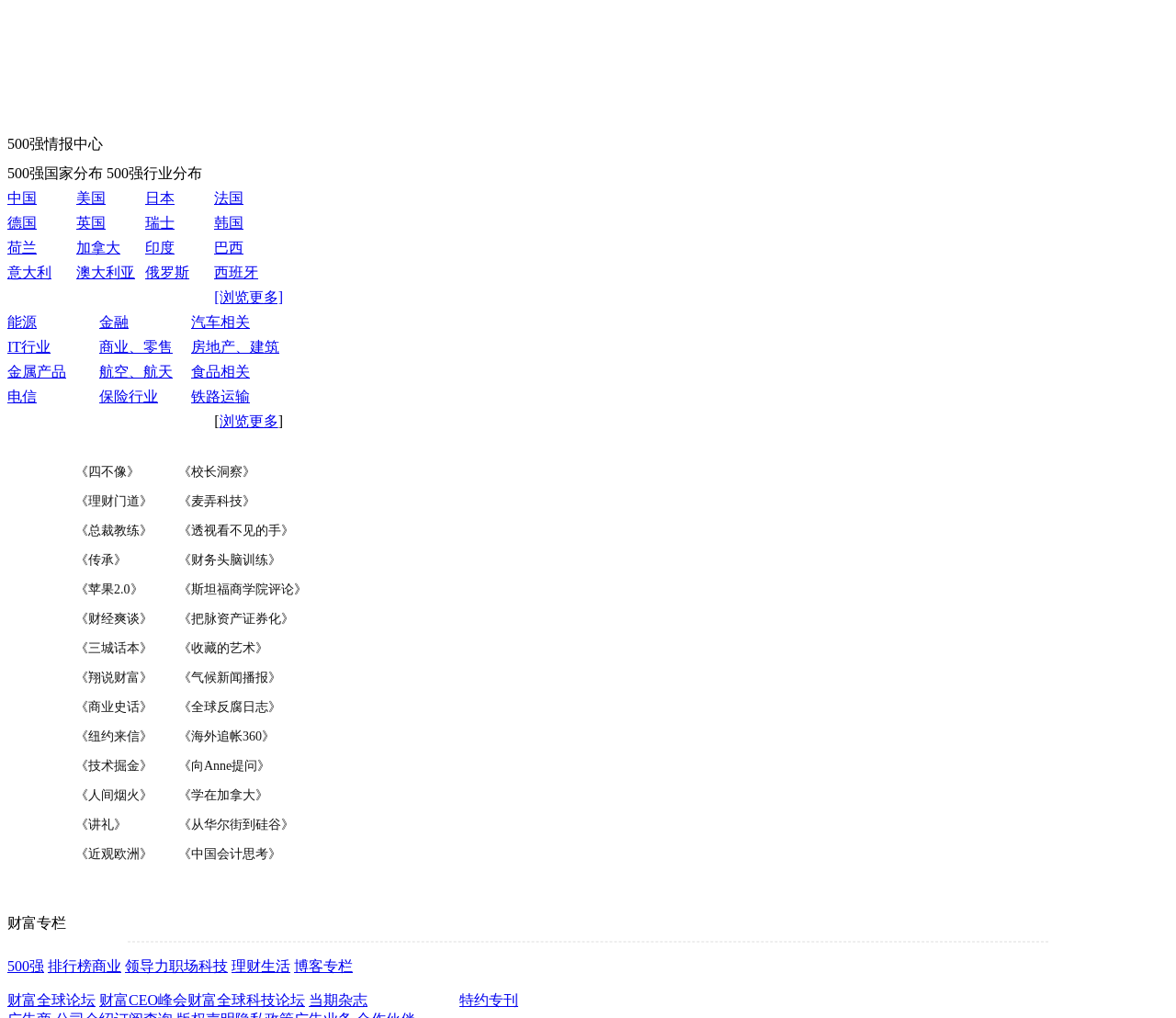Given the element description: "Facebook", predict the bounding box coordinates of this UI element. The coordinates must be four float numbers between 0 and 1, given as [left, top, right, bottom].

None